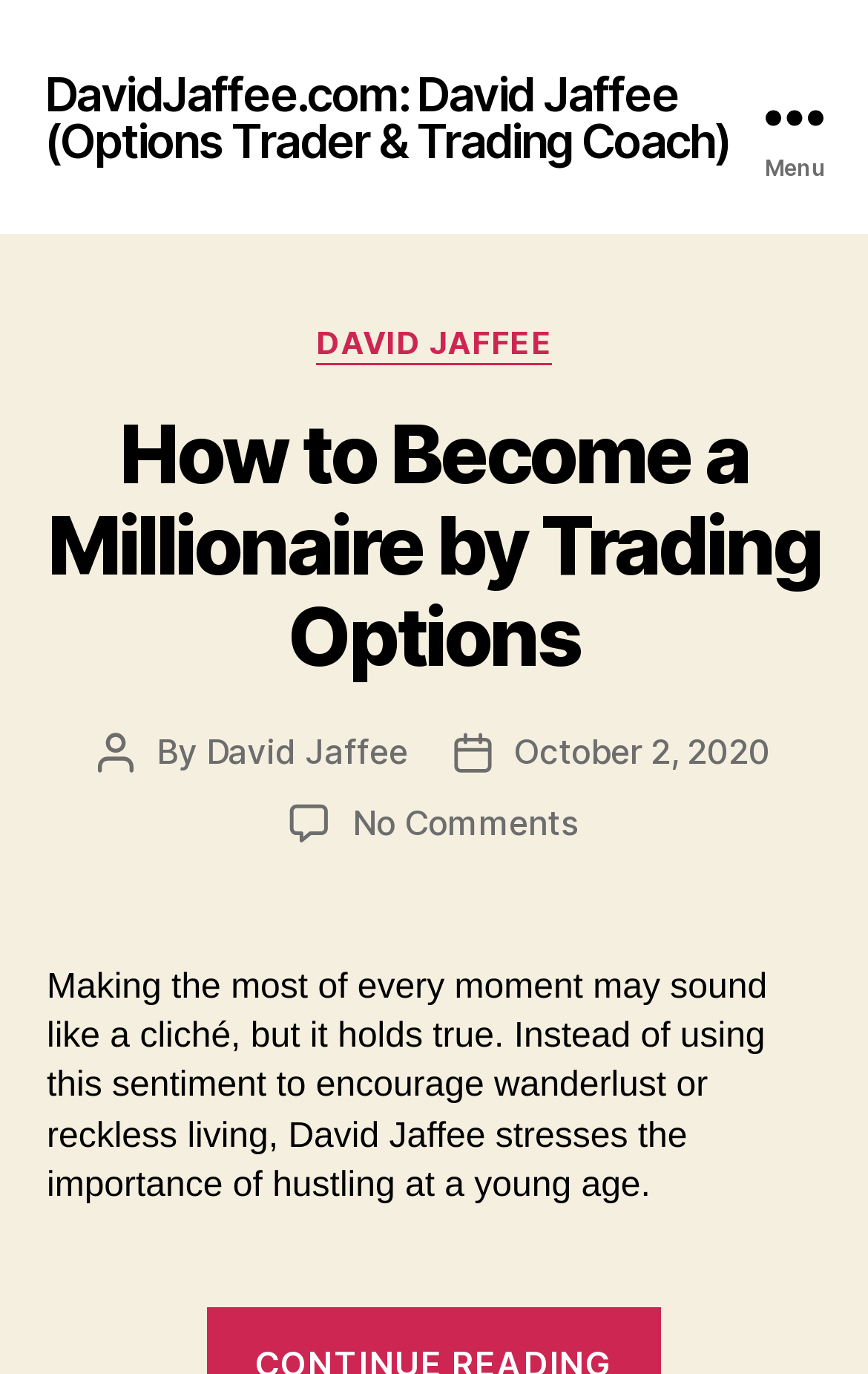What is the name of the author of the latest article?
Could you answer the question with a detailed and thorough explanation?

I found the answer by looking at the 'Post author' section, which mentions 'By David Jaffee'.